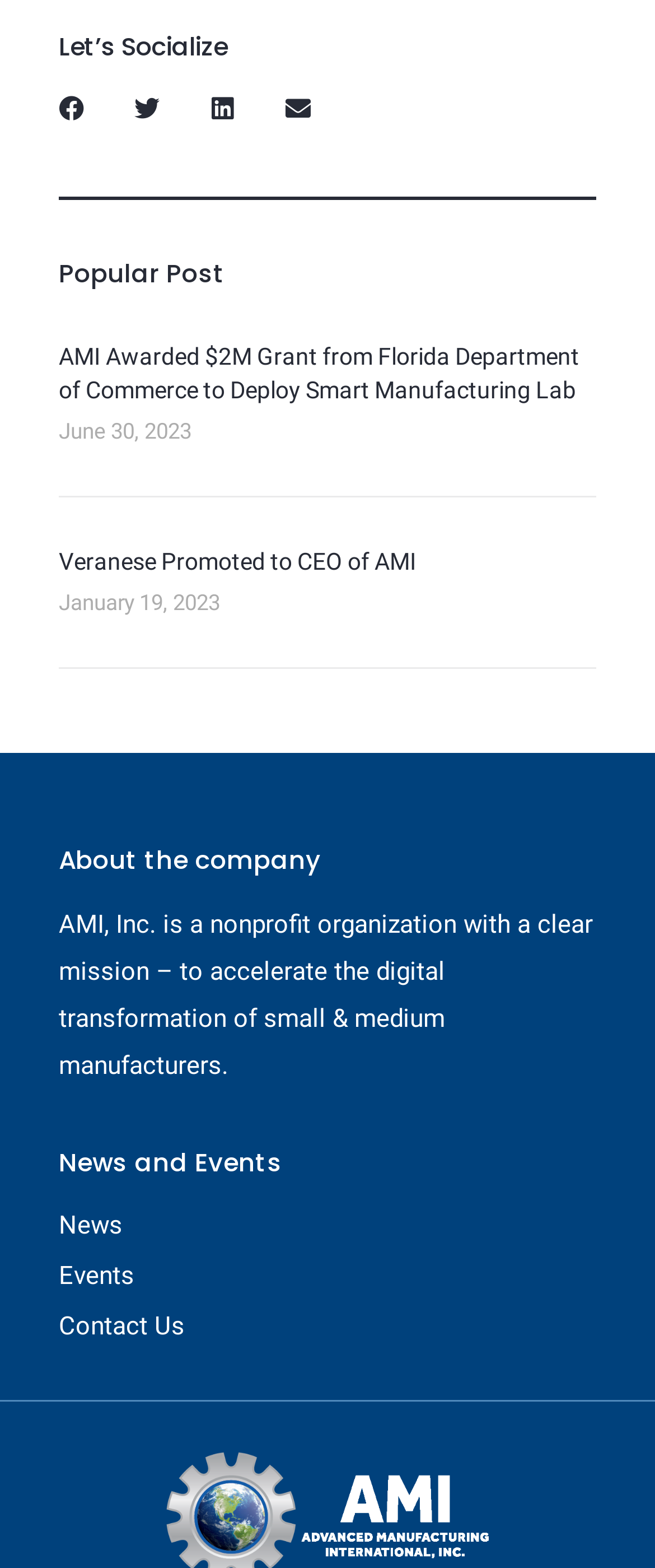Respond to the question with just a single word or phrase: 
How many social media sharing options are available?

4